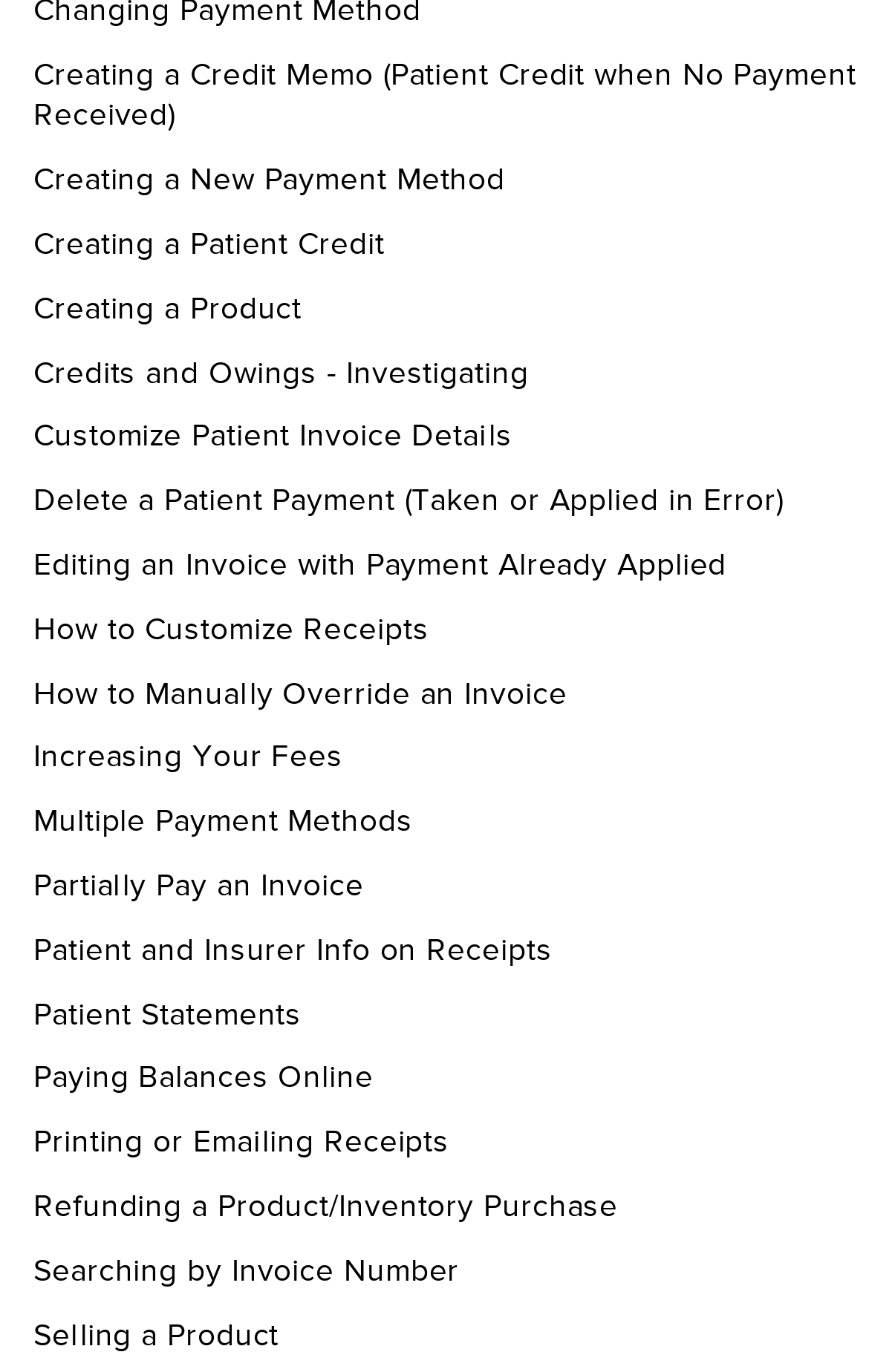Identify the bounding box coordinates of the element that should be clicked to fulfill this task: "Create a product". The coordinates should be provided as four float numbers between 0 and 1, i.e., [left, top, right, bottom].

[0.038, 0.211, 0.347, 0.238]